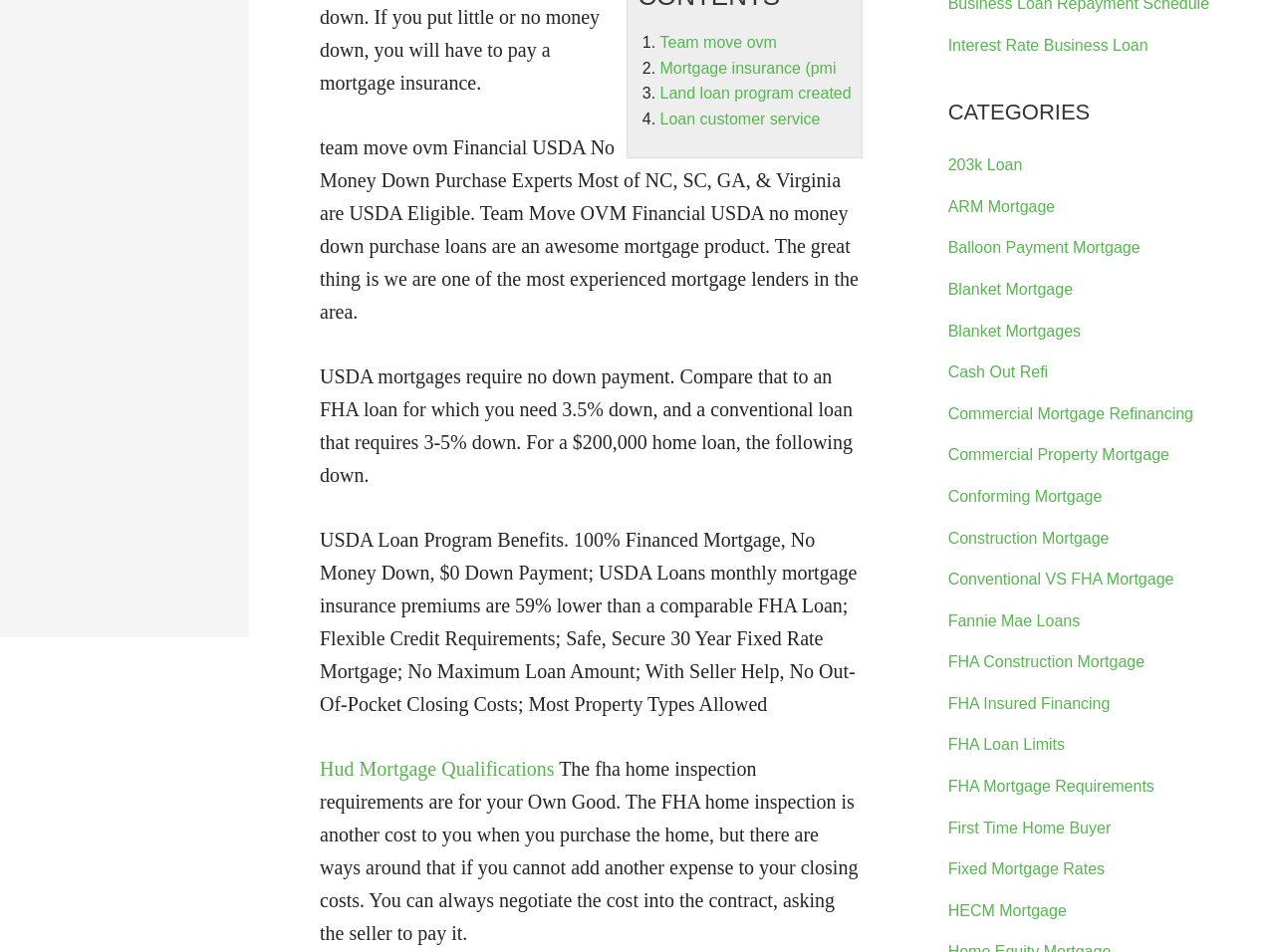Please specify the bounding box coordinates in the format (top-left x, top-left y, bottom-right x, bottom-right y), with values ranging from 0 to 1. Identify the bounding box for the UI component described as follows: 203k Loan

[0.743, 0.164, 0.802, 0.182]